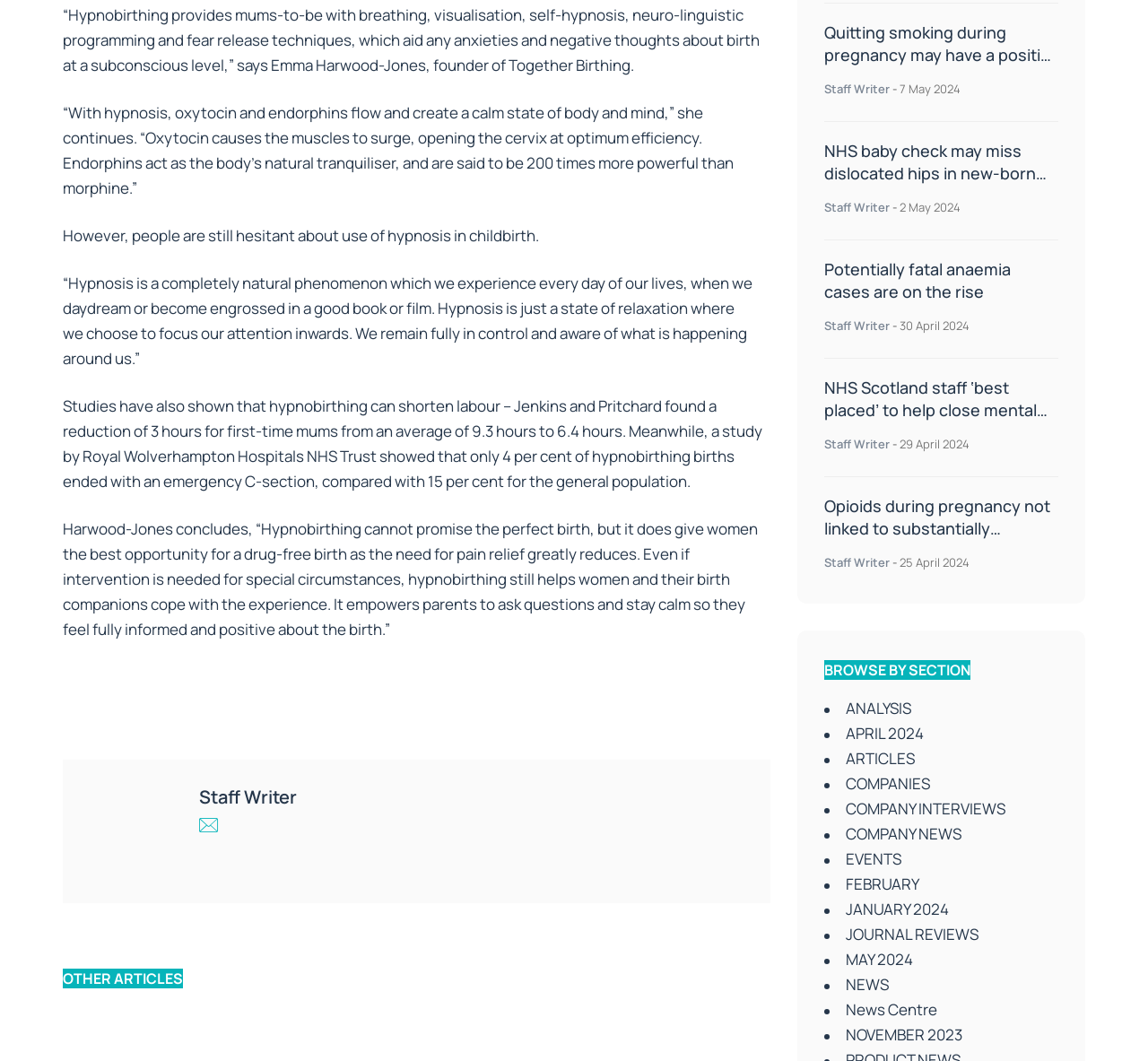Please identify the bounding box coordinates of the clickable region that I should interact with to perform the following instruction: "Browse by section". The coordinates should be expressed as four float numbers between 0 and 1, i.e., [left, top, right, bottom].

[0.718, 0.622, 0.845, 0.641]